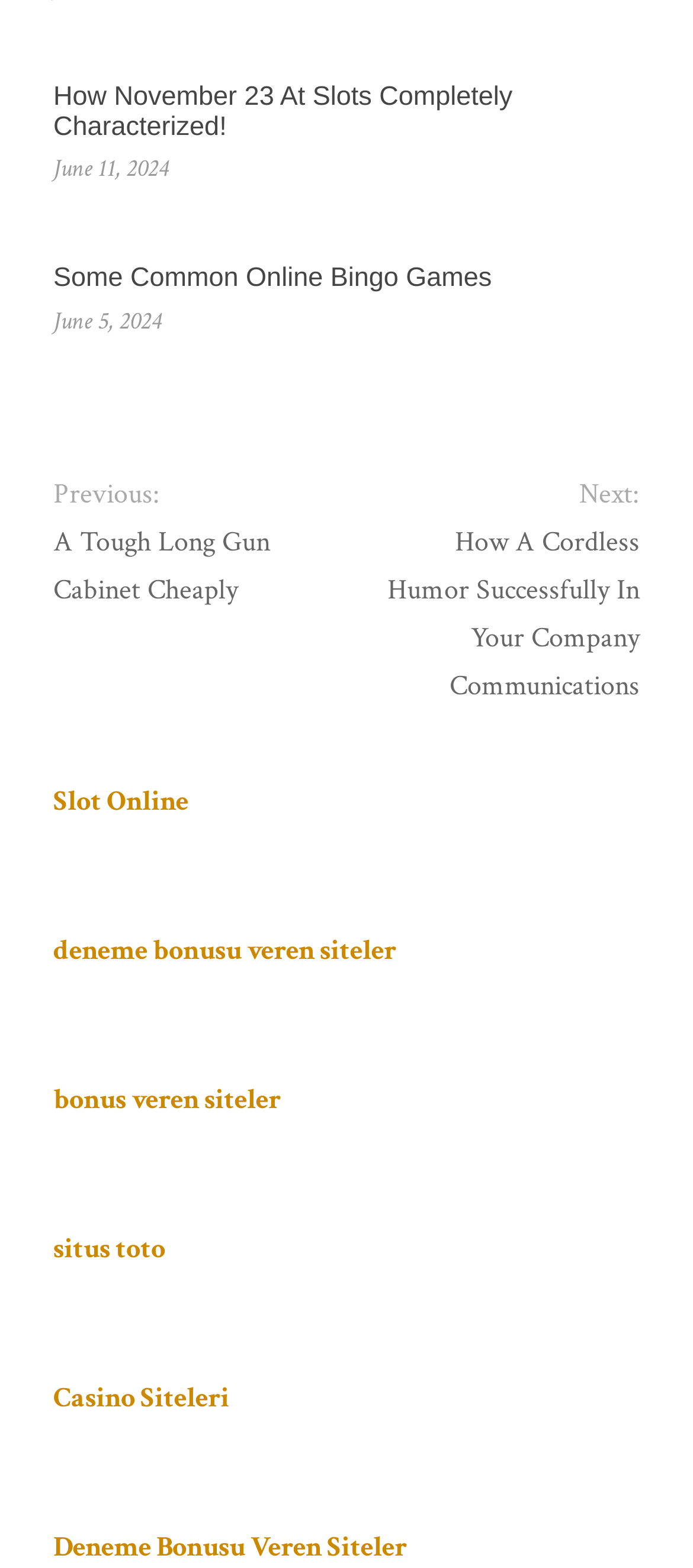Carefully examine the image and provide an in-depth answer to the question: What type of games are mentioned in the webpage?

I found the types of games by looking at the headings and links in the webpage, specifically the headings 'How November 23 At Slots Completely Characterized!' and 'Some Common Online Bingo Games'.